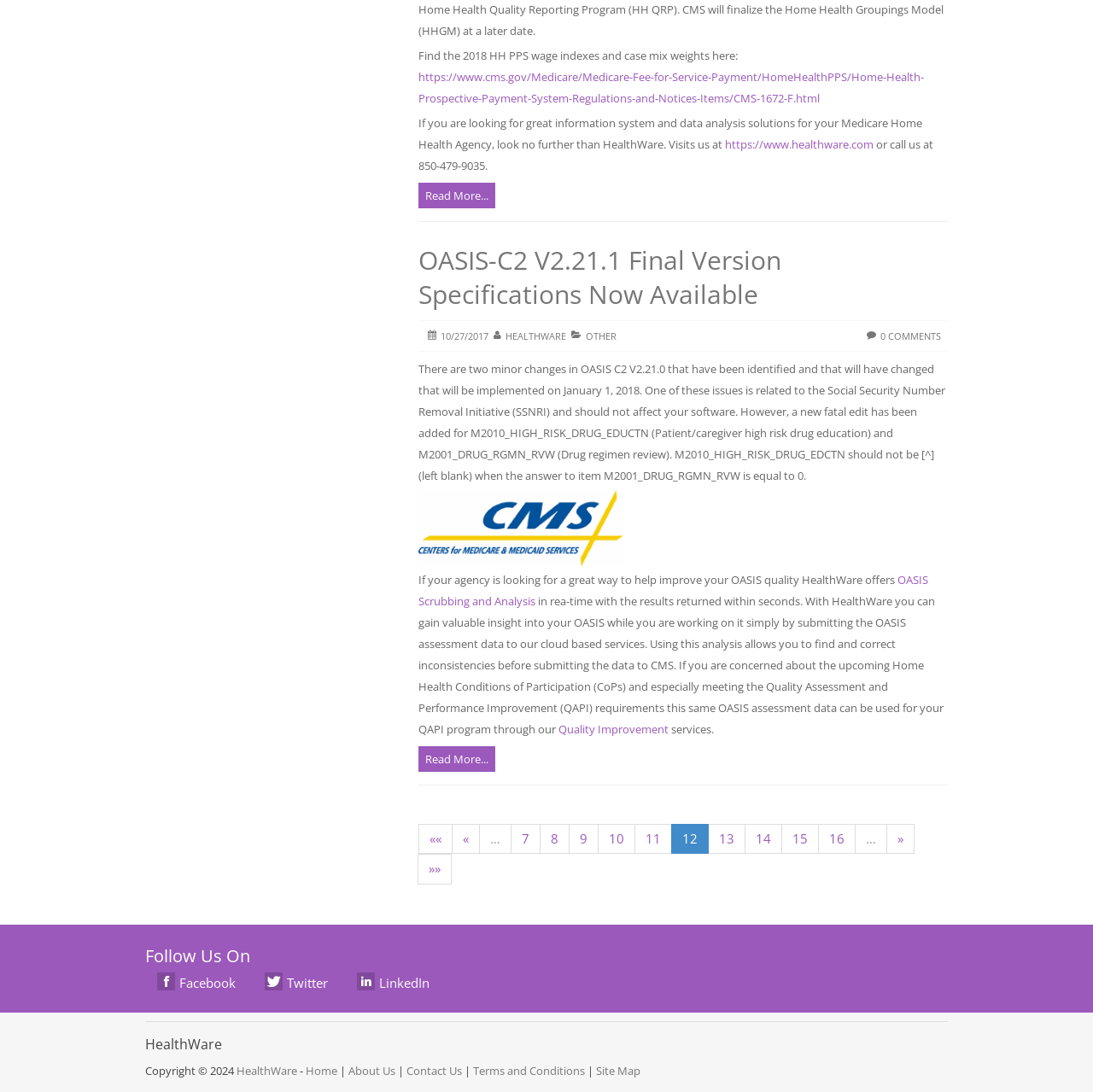How many comments are there on this article?
Please look at the screenshot and answer in one word or a short phrase.

0